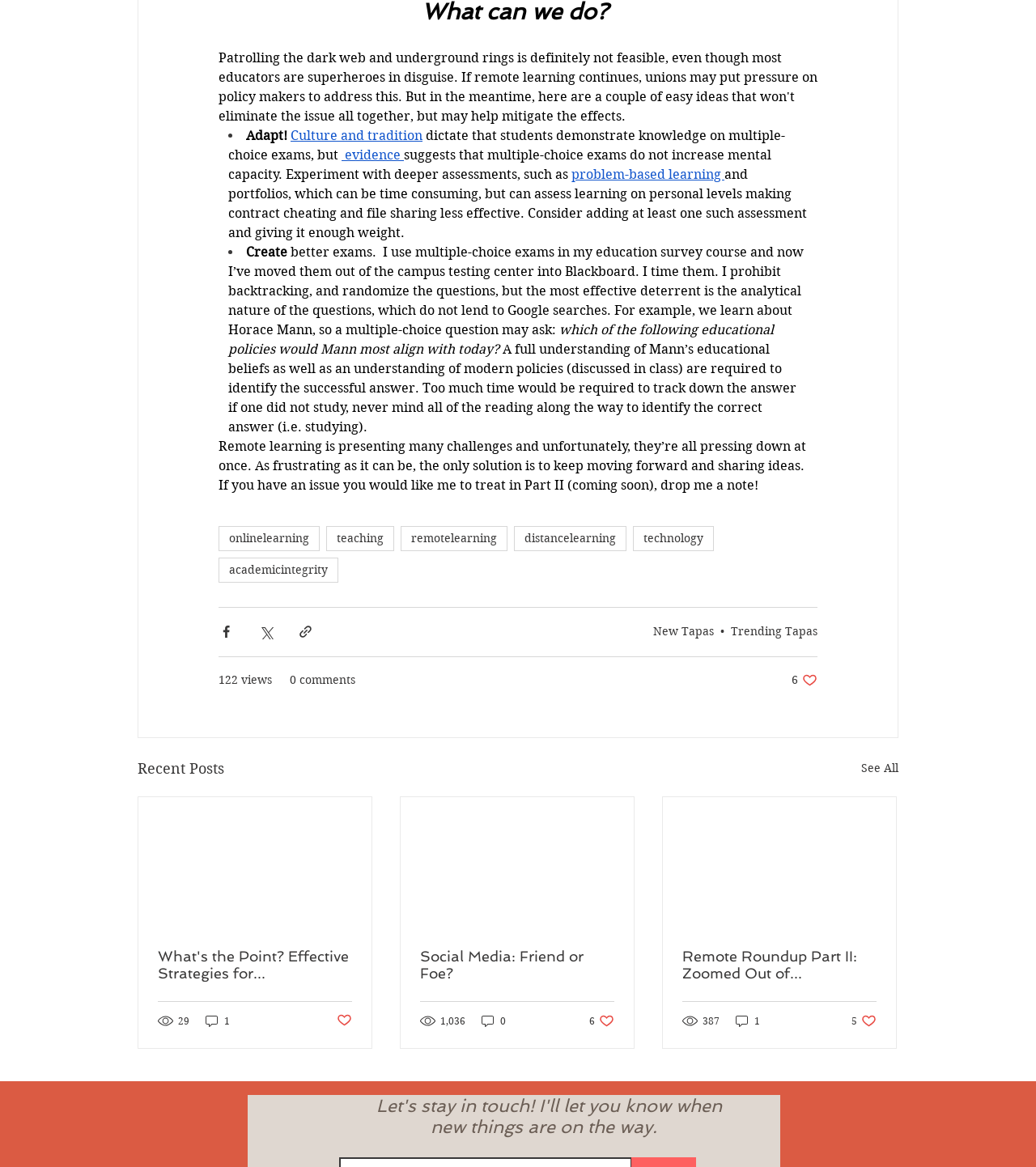Given the element description problem-based learning, identify the bounding box coordinates for the UI element on the webpage screenshot. The format should be (top-left x, top-left y, bottom-right x, bottom-right y), with values between 0 and 1.

[0.552, 0.143, 0.699, 0.156]